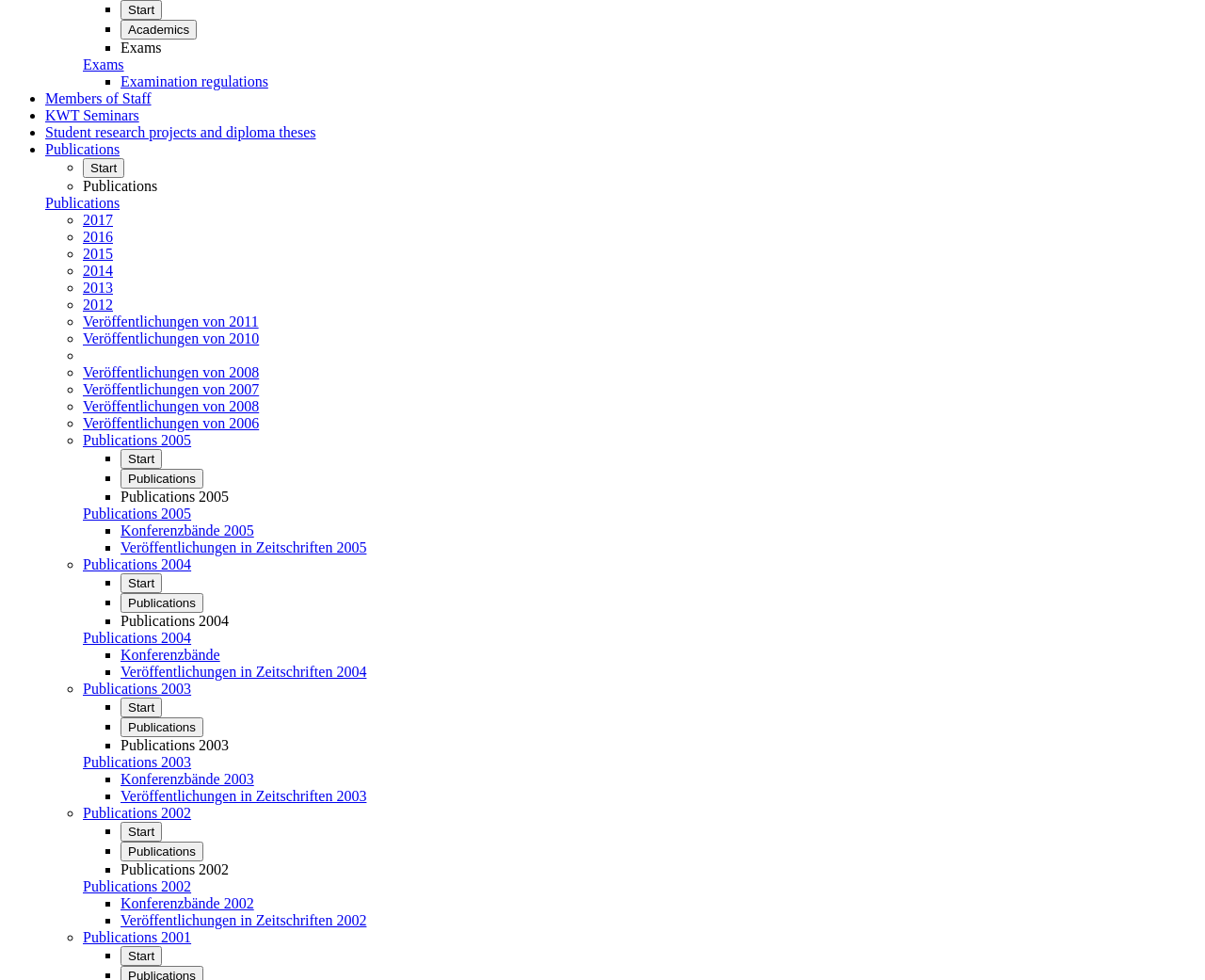How many links are there under 'Publications'?
Please give a detailed answer to the question using the information shown in the image.

Under the 'Publications' section, there are 12 links listed, each with a year from 2003 to 2017, and some with additional descriptions like 'Veröffentlichungen von 2011'.